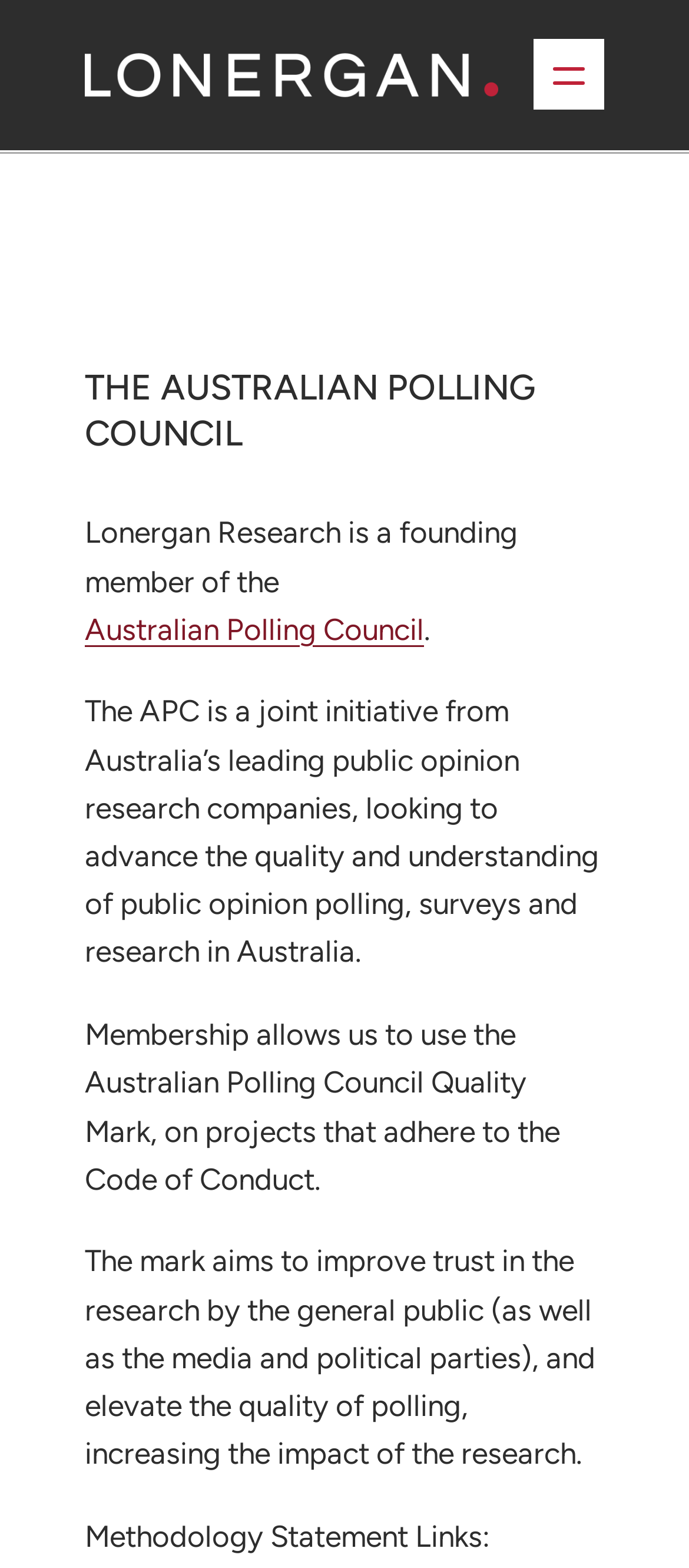Pinpoint the bounding box coordinates of the element to be clicked to execute the instruction: "Go to Home page".

[0.123, 0.089, 0.241, 0.112]